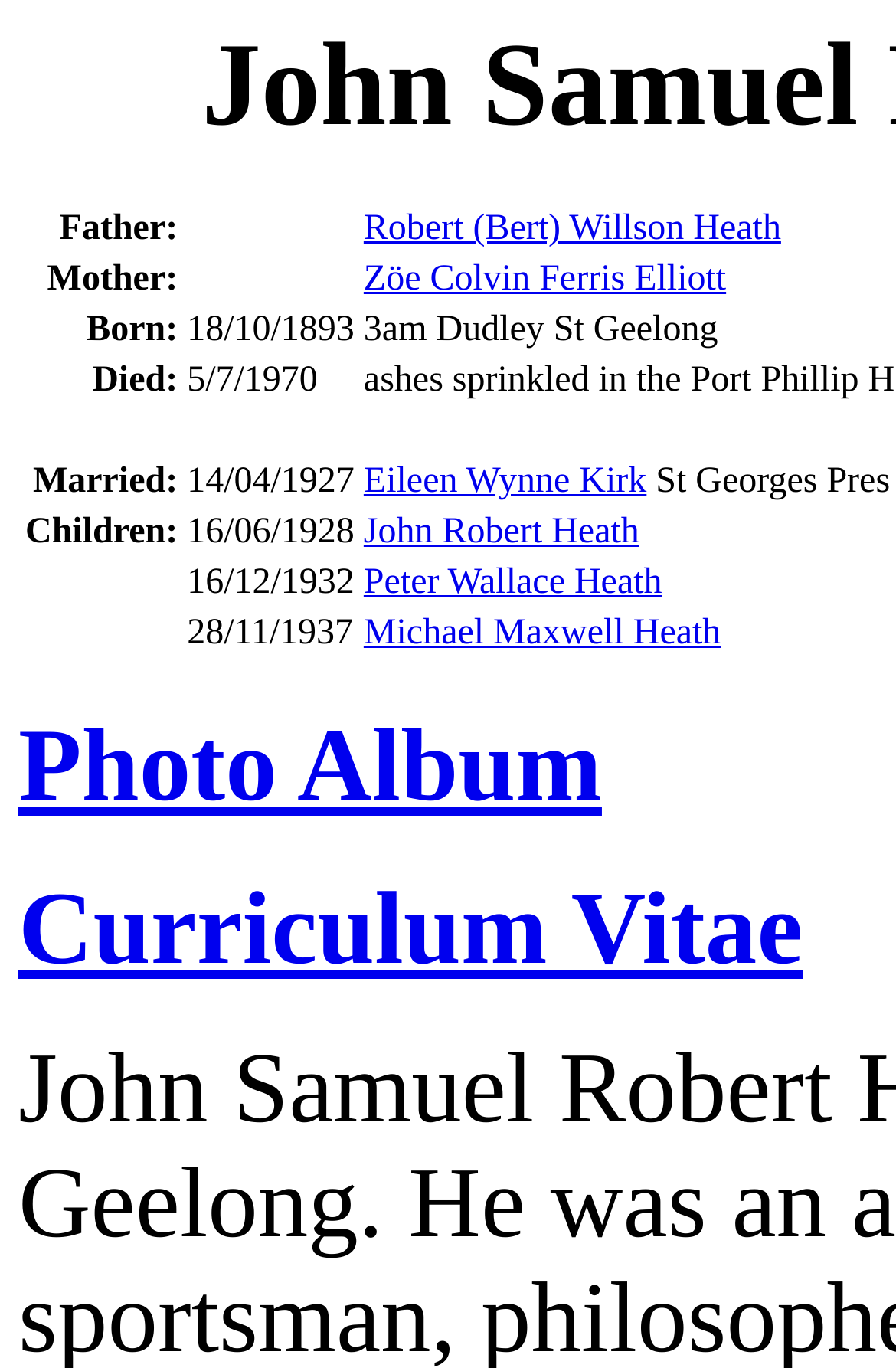Please determine the bounding box coordinates for the UI element described here. Use the format (top-left x, top-left y, bottom-right x, bottom-right y) with values bounded between 0 and 1: Eileen Wynne Kirk

[0.406, 0.338, 0.722, 0.367]